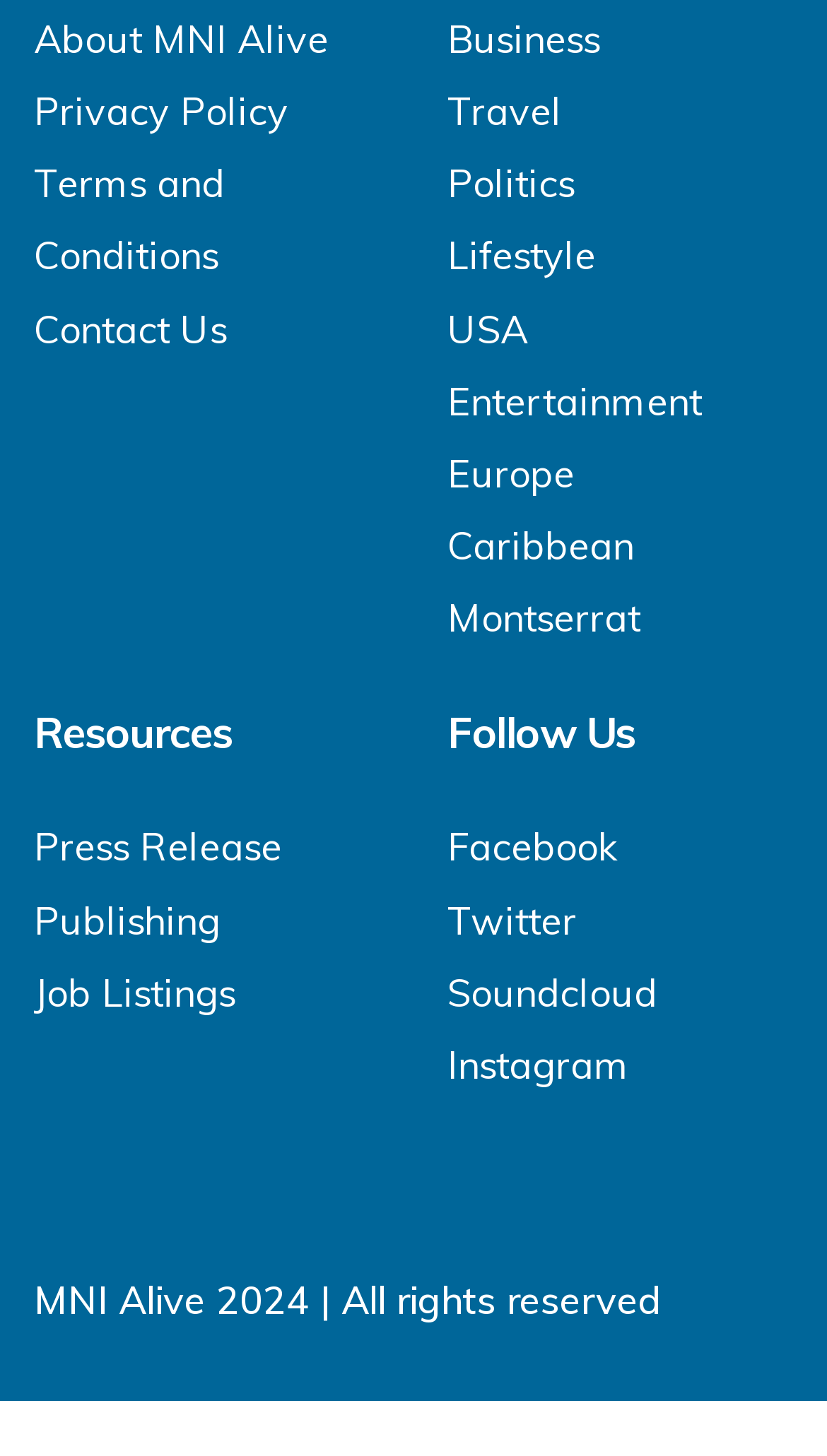Look at the image and answer the question in detail:
What are the categories of news on this website?

By examining the links on the webpage, I found that there are several categories of news, including Business, Travel, Politics, Lifestyle, USA, Entertainment, Europe, Caribbean, and Montserrat. These categories are likely the main topics that the website covers.